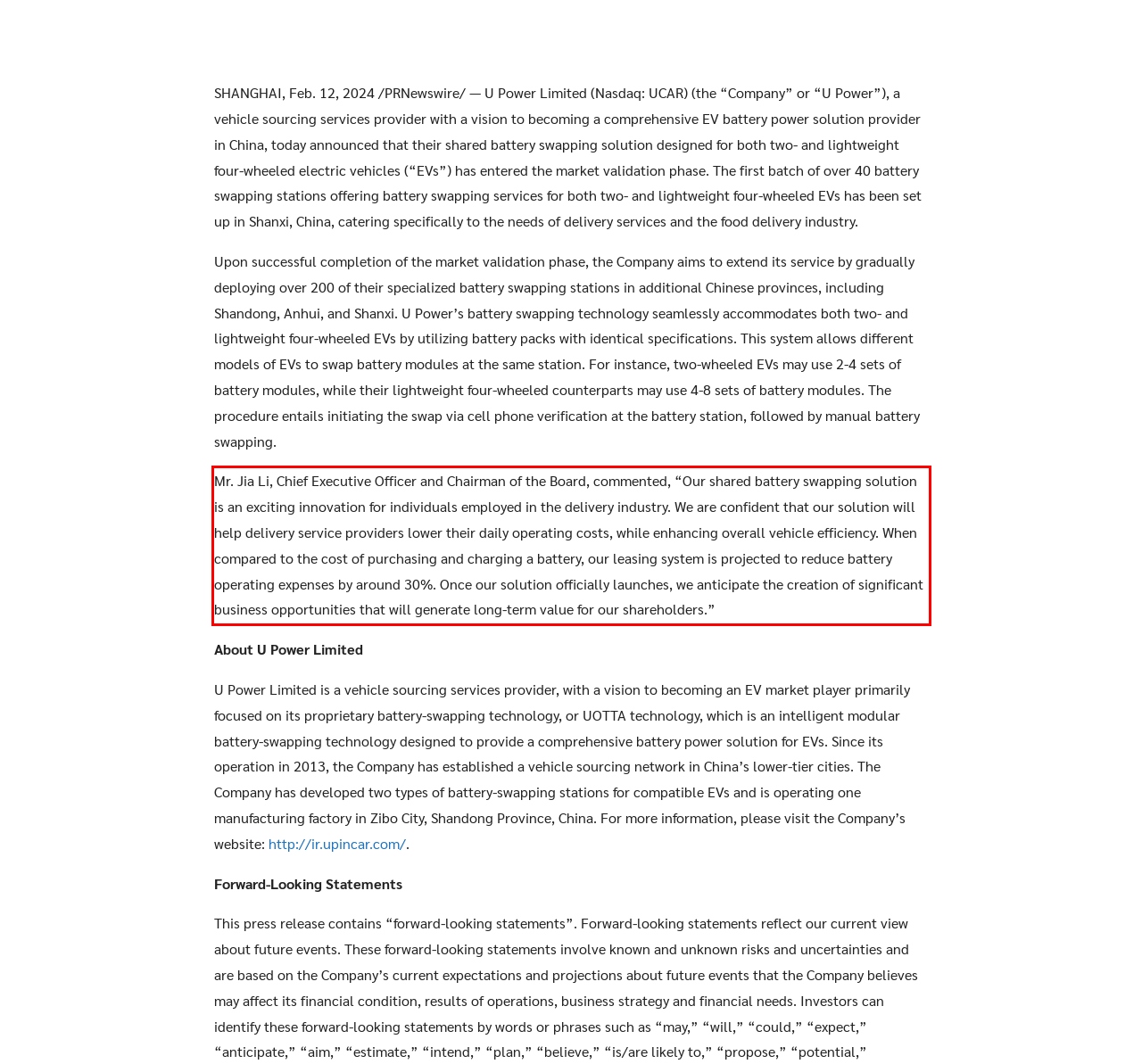In the screenshot of the webpage, find the red bounding box and perform OCR to obtain the text content restricted within this red bounding box.

Mr. Jia Li, Chief Executive Officer and Chairman of the Board, commented, “Our shared battery swapping solution is an exciting innovation for individuals employed in the delivery industry. We are confident that our solution will help delivery service providers lower their daily operating costs, while enhancing overall vehicle efficiency. When compared to the cost of purchasing and charging a battery, our leasing system is projected to reduce battery operating expenses by around 30%. Once our solution officially launches, we anticipate the creation of significant business opportunities that will generate long-term value for our shareholders.”